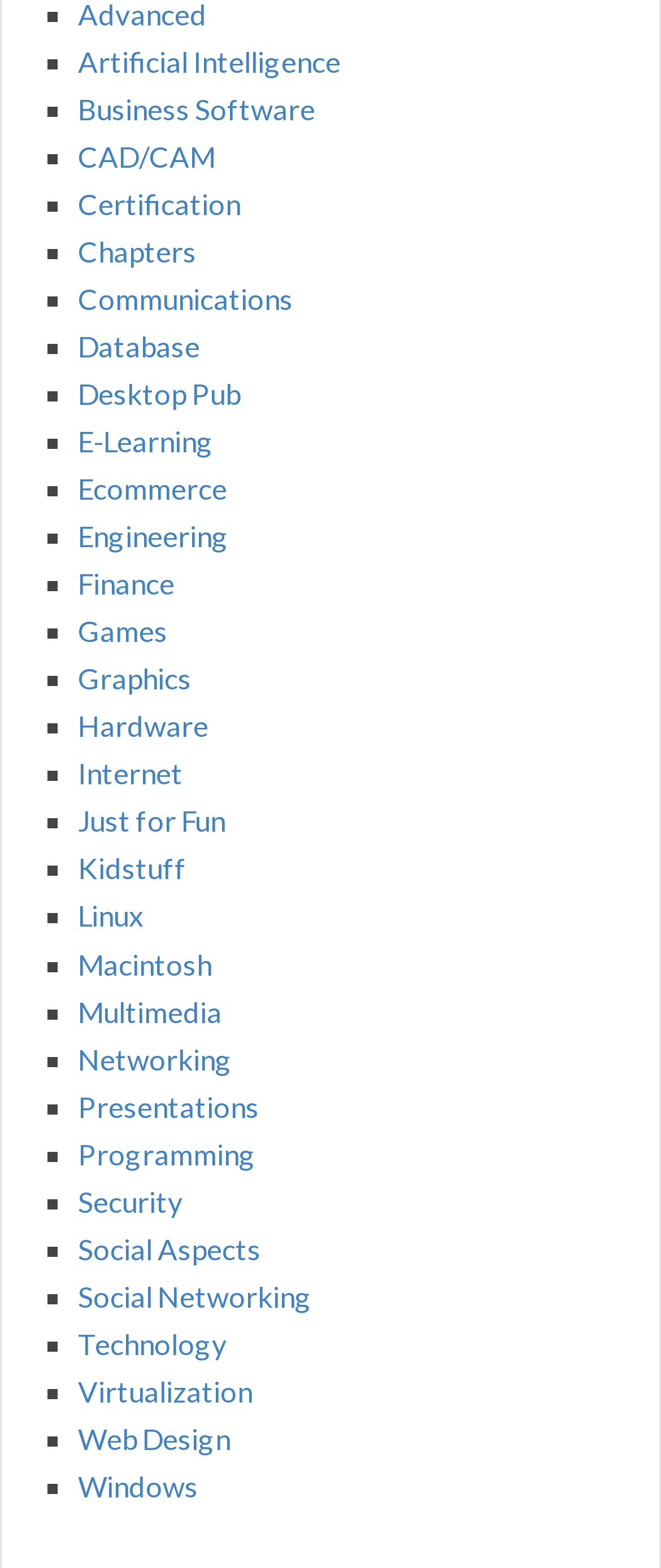Identify the bounding box coordinates of the specific part of the webpage to click to complete this instruction: "Browse the Web Design section".

[0.118, 0.906, 0.349, 0.929]